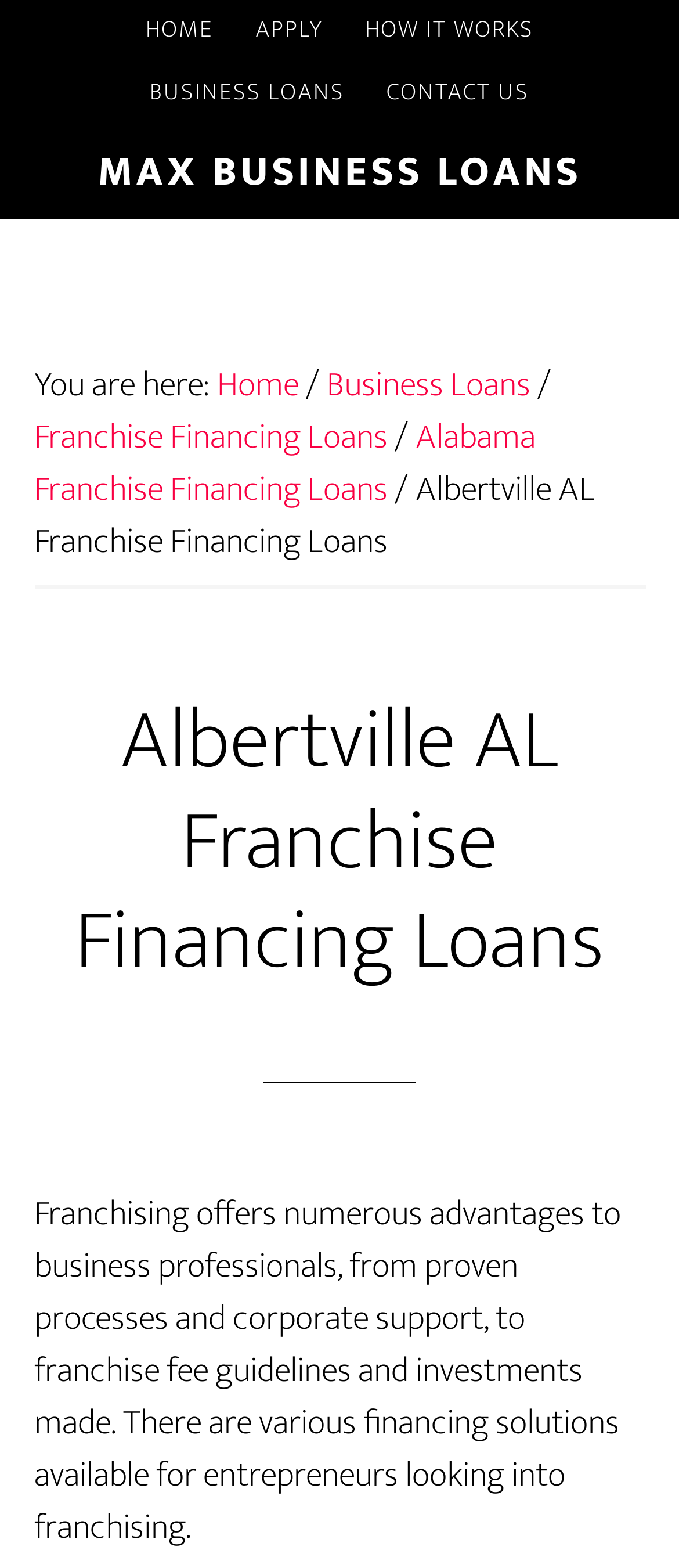Identify the bounding box coordinates of the element that should be clicked to fulfill this task: "Click on 'CONTACT US'". The coordinates should be provided as four float numbers between 0 and 1, i.e., [left, top, right, bottom].

[0.544, 0.04, 0.805, 0.08]